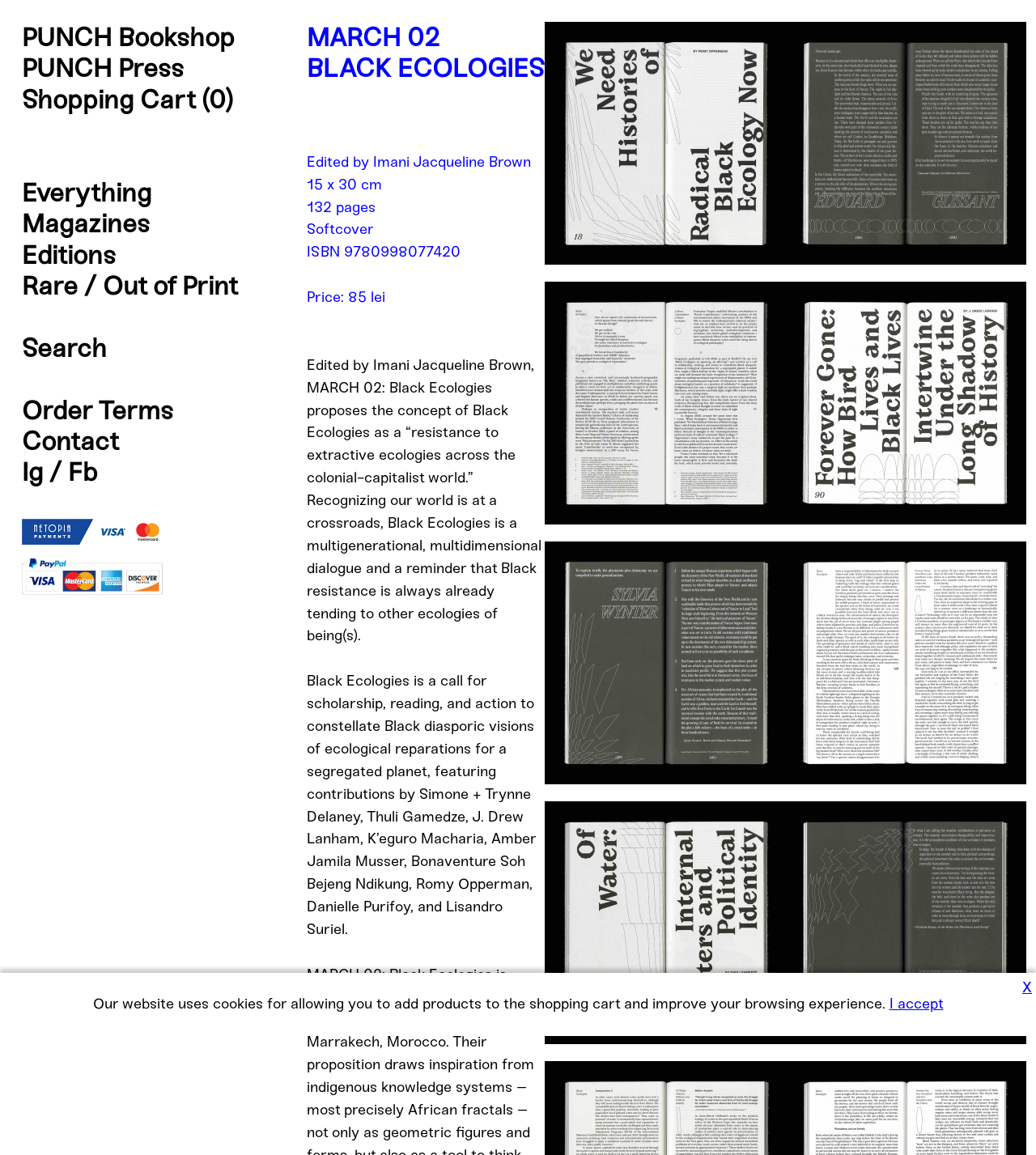Create a detailed narrative describing the layout and content of the webpage.

This webpage appears to be a product page for a book titled "MARCH 02 Black Ecologies : P-U-N-C-H". At the top, there is a heading with links to various sections of the website, including the bookshop, press, shopping cart, and search function. Below this, there is a prominent heading that displays the title of the book.

To the right of the title, there is a section with details about the book, including the editor, dimensions, number of pages, and ISBN. Below this, there is a description of the book, which discusses the concept of Black Ecologies and its relevance to the current state of the world.

Further down the page, there are several images of the book, displayed in a row. These images are likely thumbnails or previews of the book's cover or interior pages.

At the very bottom of the page, there is a notice about the website's use of cookies, with options to accept or decline.

Throughout the page, there are several links and images, but the overall focus is on presenting information about the book and its contents.